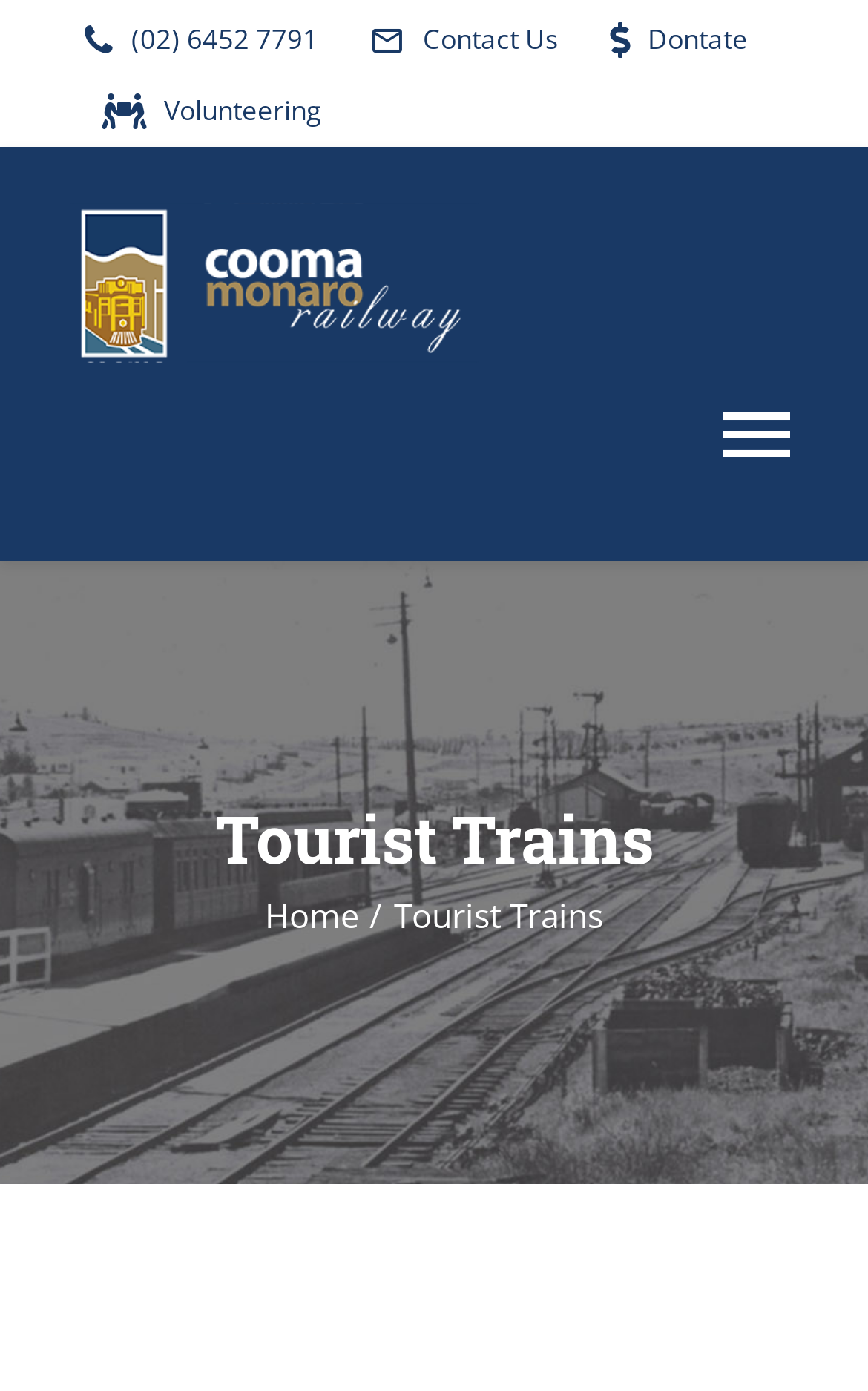Please determine the bounding box coordinates for the UI element described here. Use the format (top-left x, top-left y, bottom-right x, bottom-right y) with values bounded between 0 and 1: May 5, 2024 10 a.m.

None